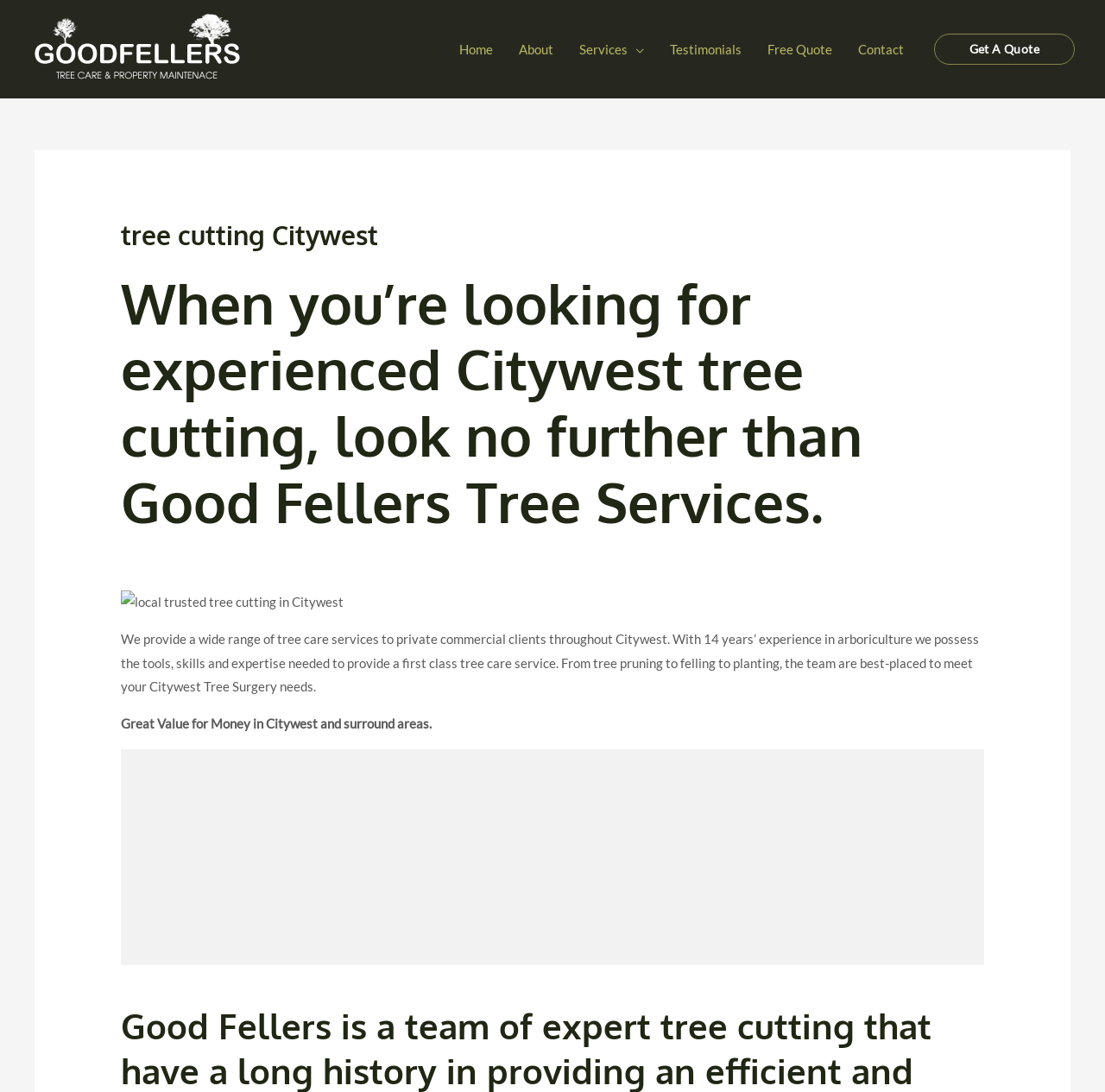Determine the primary headline of the webpage.

tree cutting Citywest